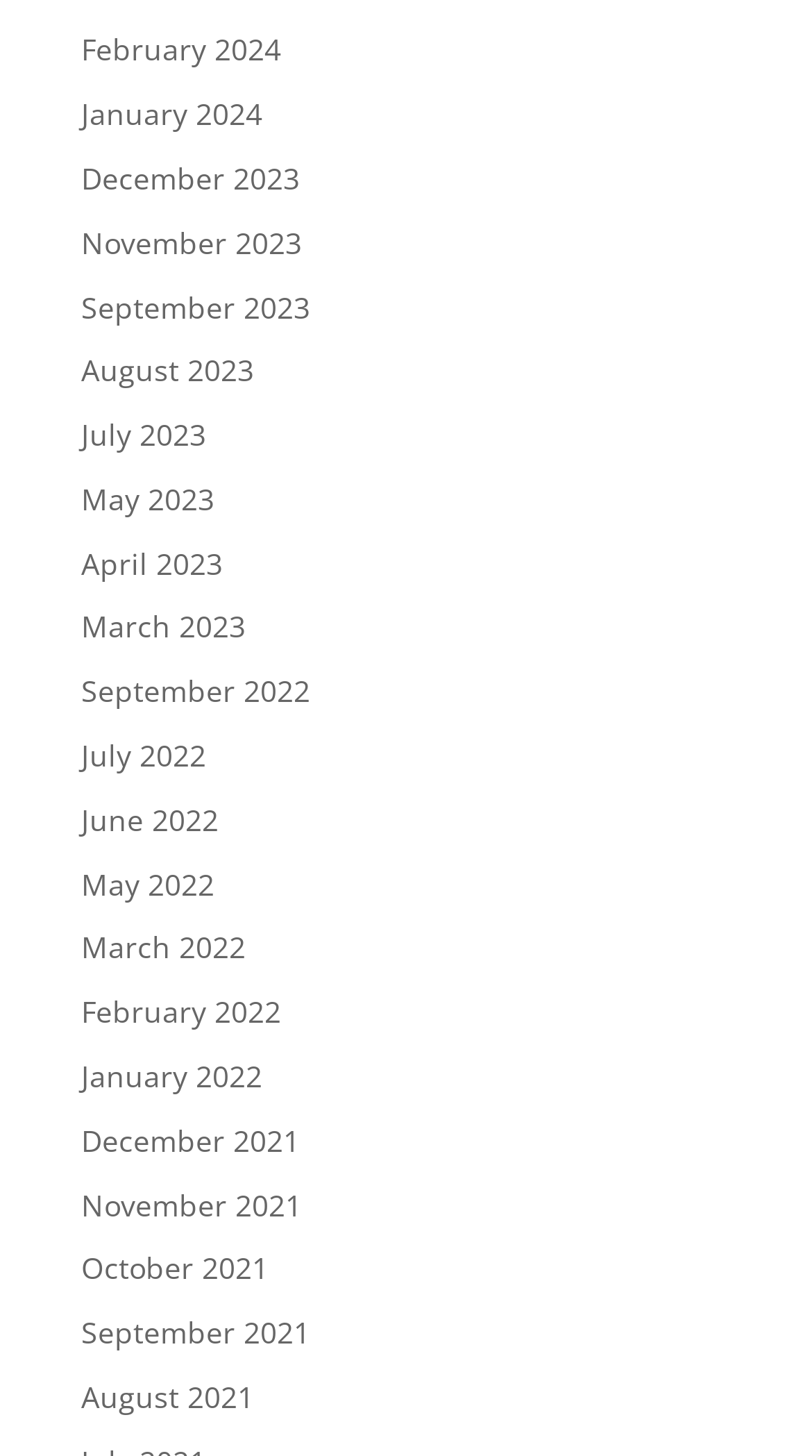What is the latest month listed?
Look at the image and answer with only one word or phrase.

February 2024